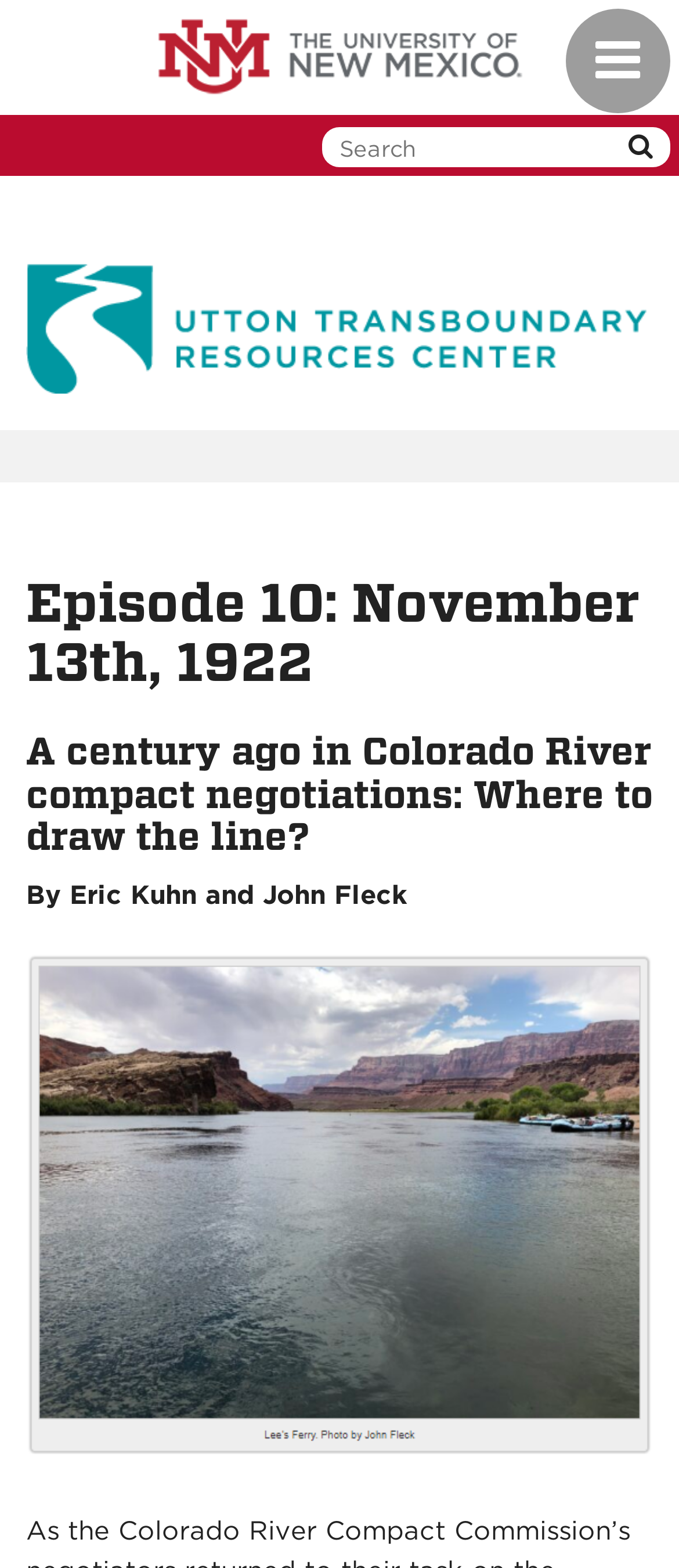What is the topic of the article?
Using the visual information, answer the question in a single word or phrase.

Colorado River compact negotiations